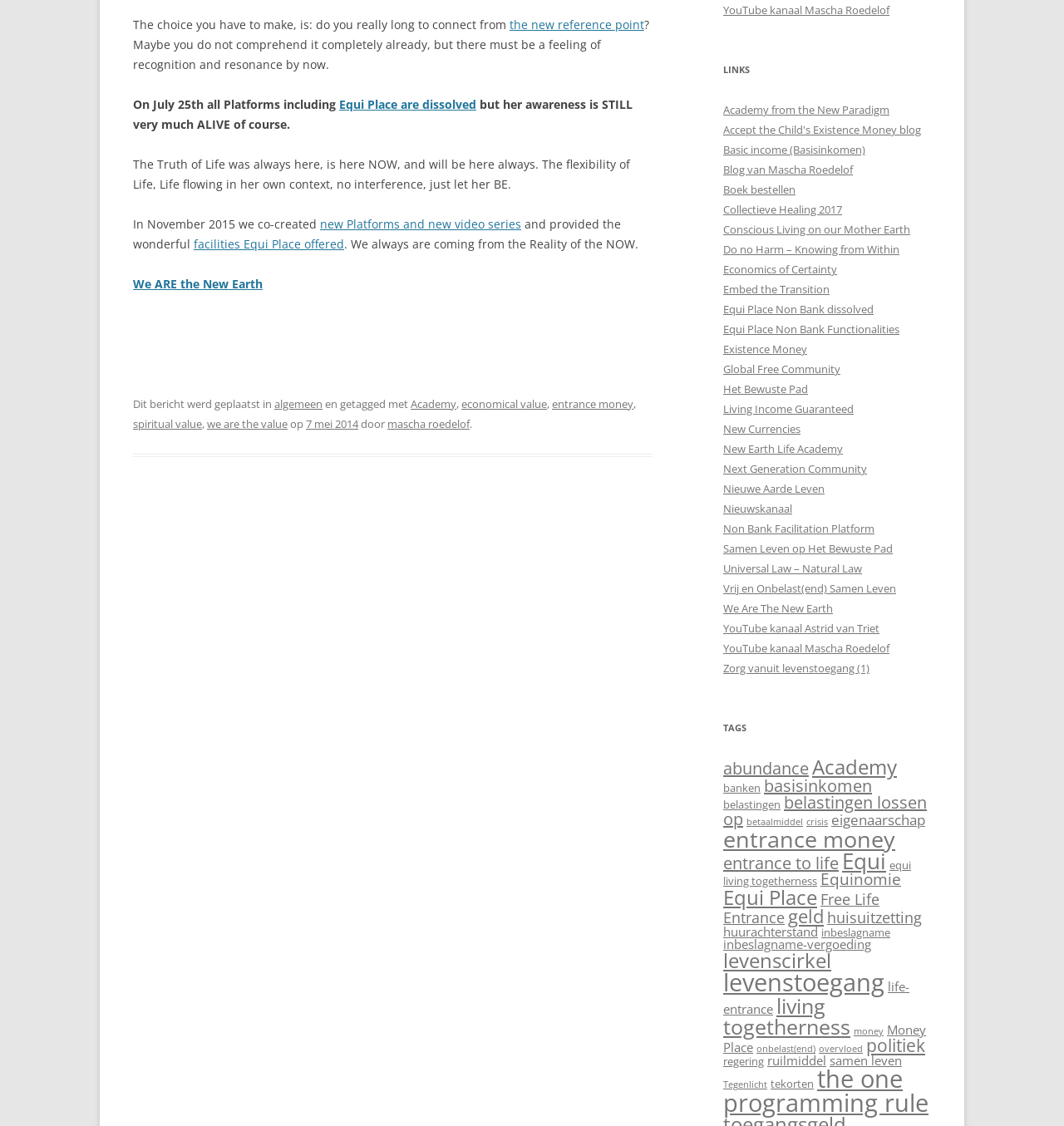What is the author's perspective on money?
Answer the question using a single word or phrase, according to the image.

Alternative to traditional economy